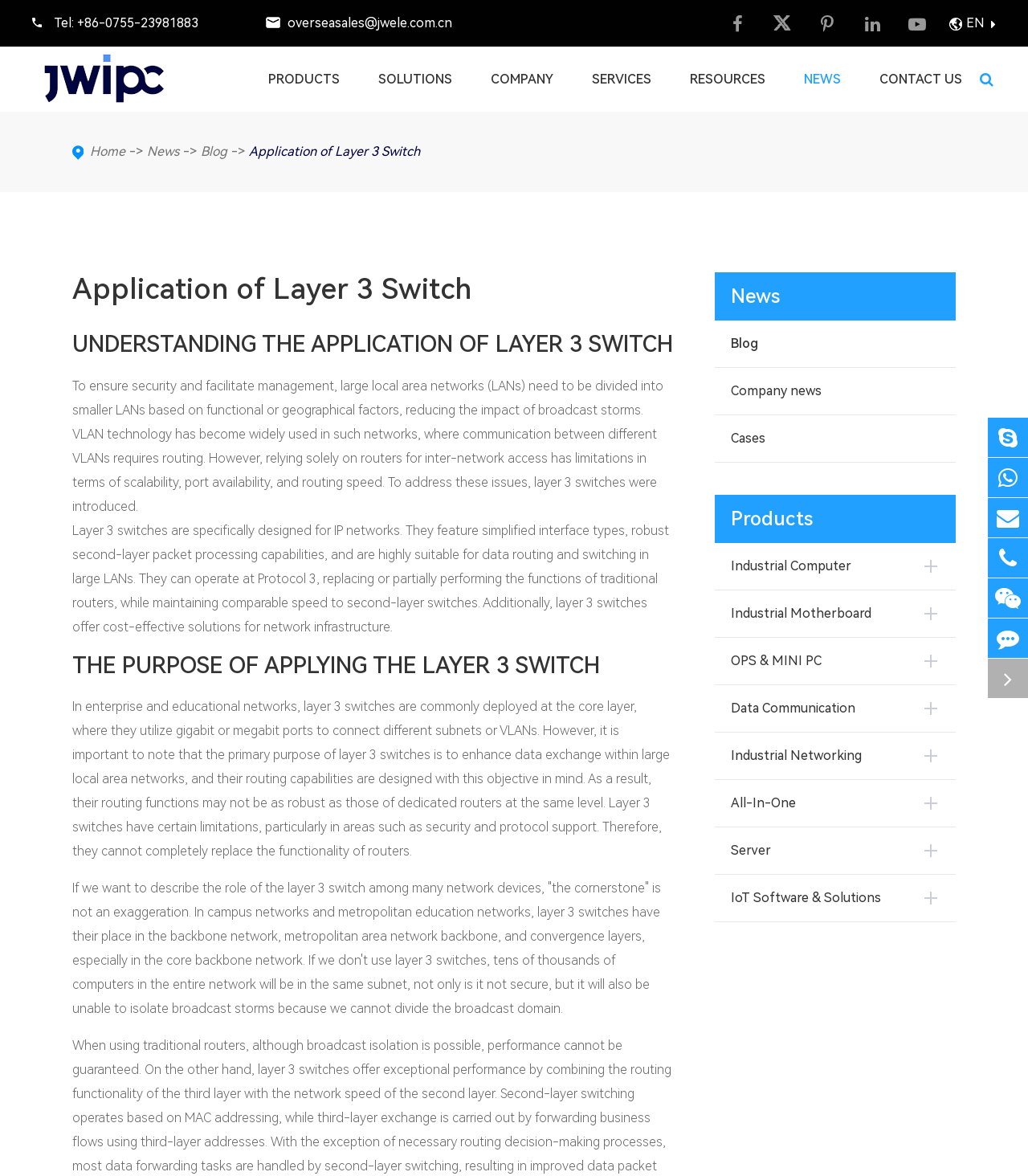Please reply to the following question with a single word or a short phrase:
What social media platforms are available for contact?

Twitter, Skype, Whatsapp, Wechat